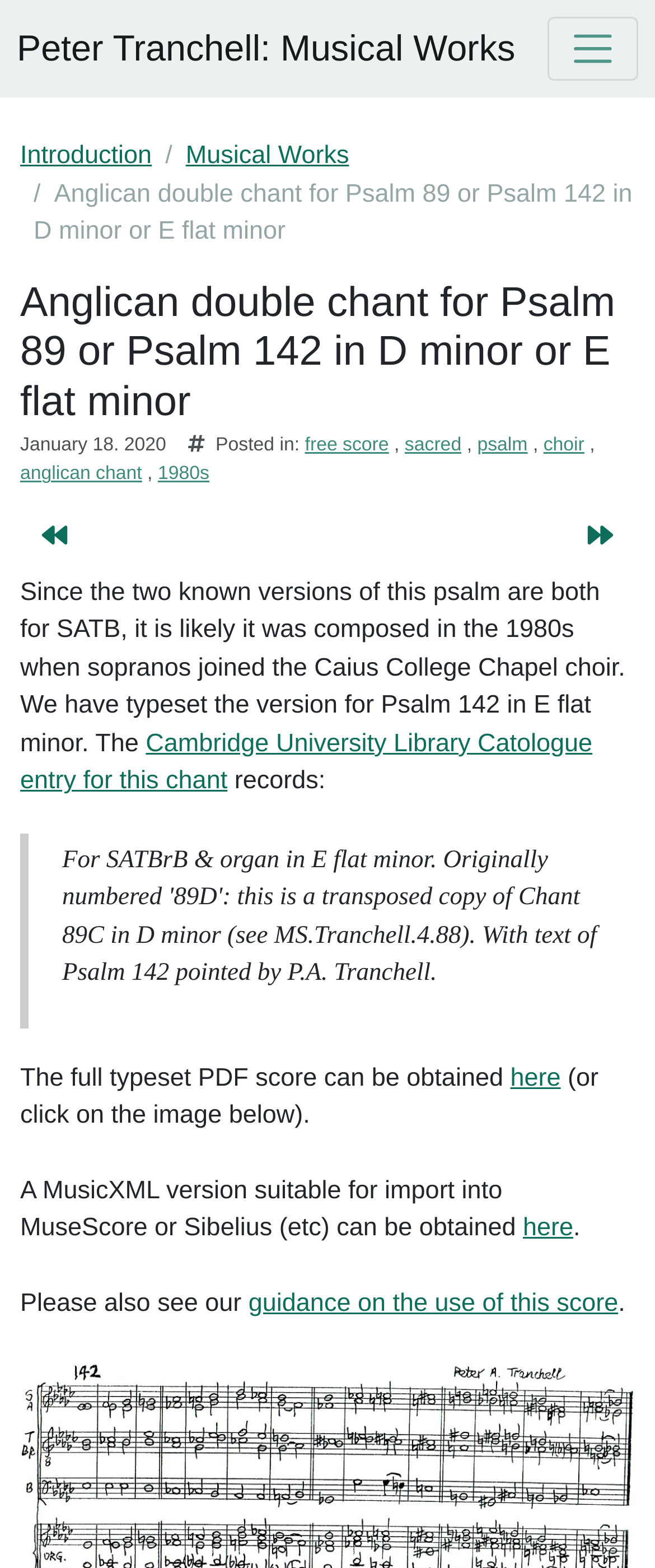What is the composer's name?
Answer with a single word or phrase by referring to the visual content.

Peter Tranchell